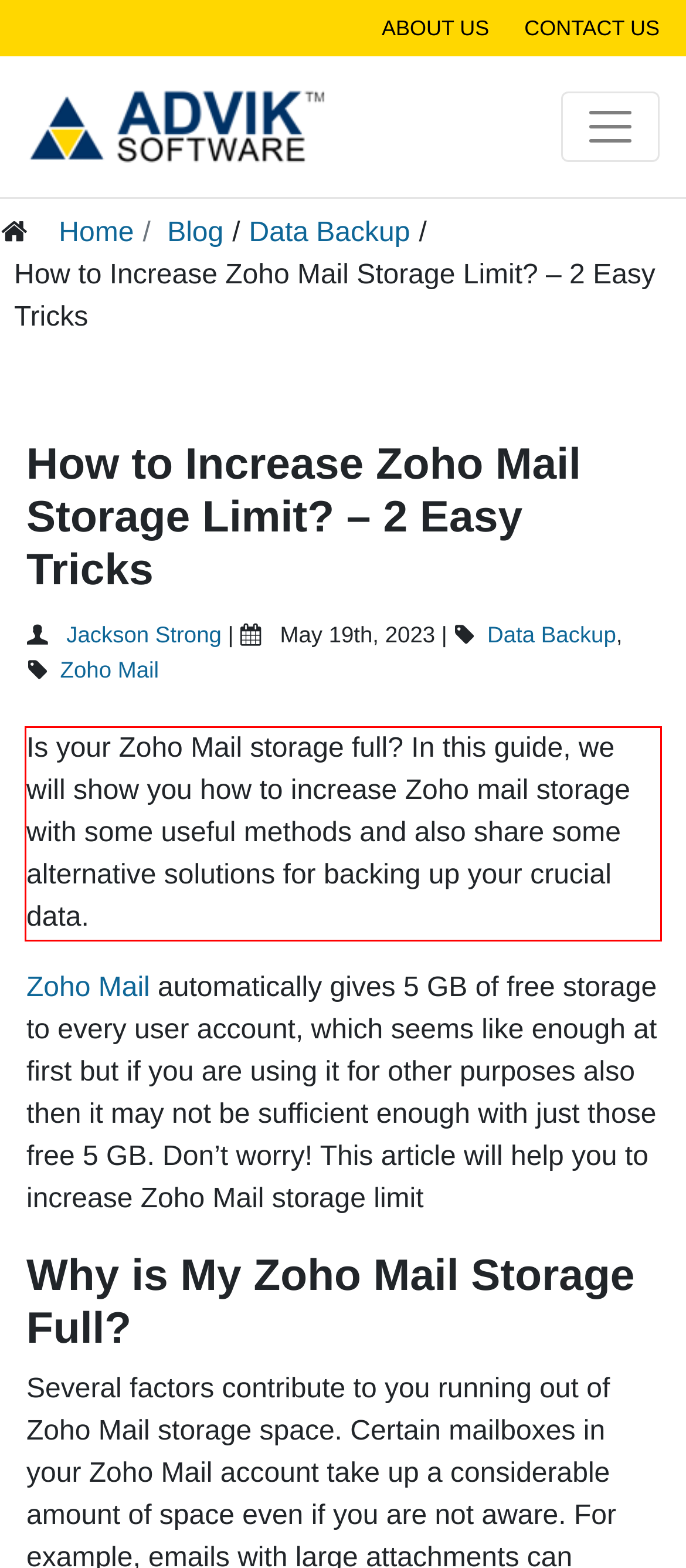You have a screenshot of a webpage with a red bounding box. Use OCR to generate the text contained within this red rectangle.

Is your Zoho Mail storage full? In this guide, we will show you how to increase Zoho mail storage with some useful methods and also share some alternative solutions for backing up your crucial data.